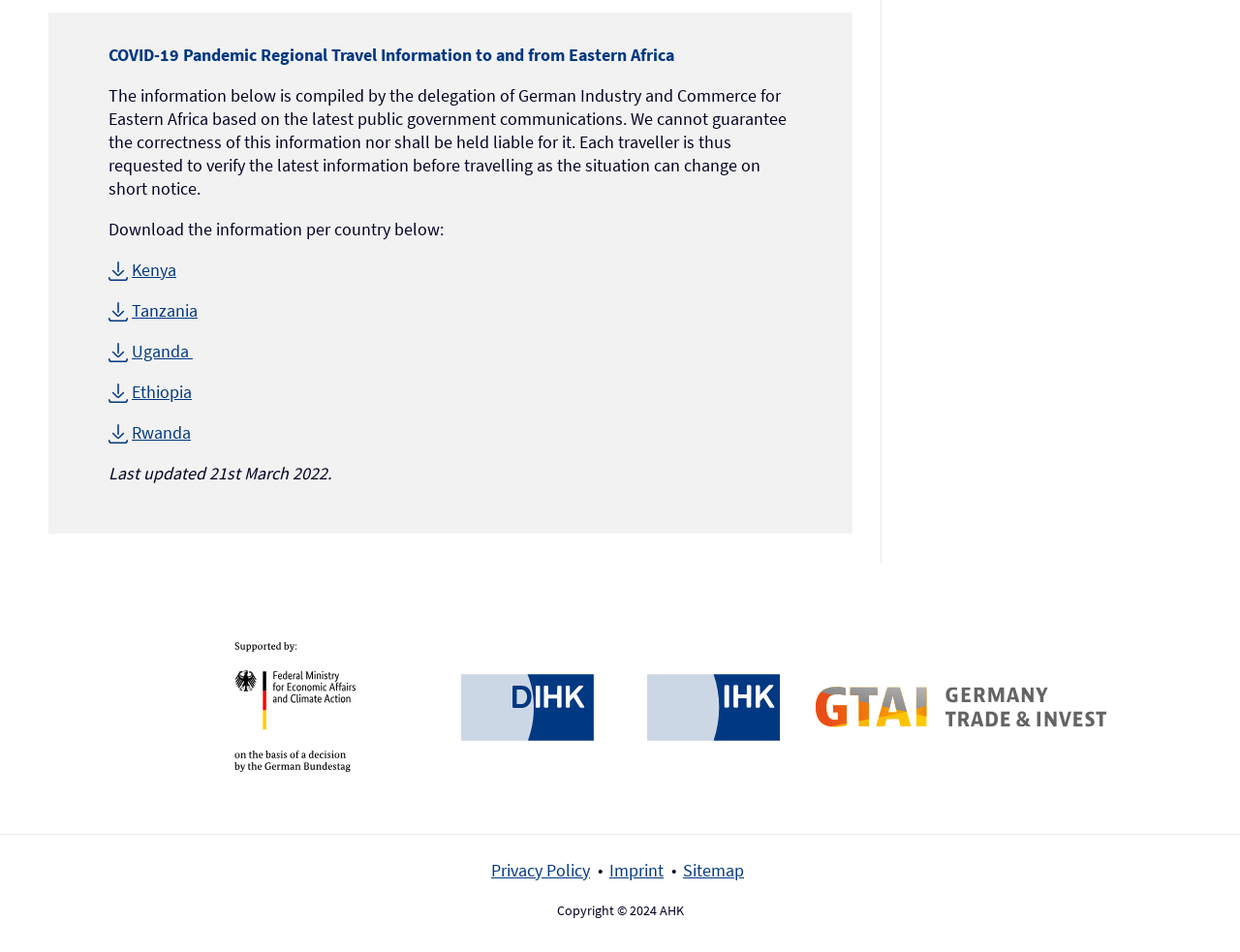Please identify the bounding box coordinates of the element's region that I should click in order to complete the following instruction: "View the Privacy Policy". The bounding box coordinates consist of four float numbers between 0 and 1, i.e., [left, top, right, bottom].

[0.396, 0.902, 0.476, 0.925]